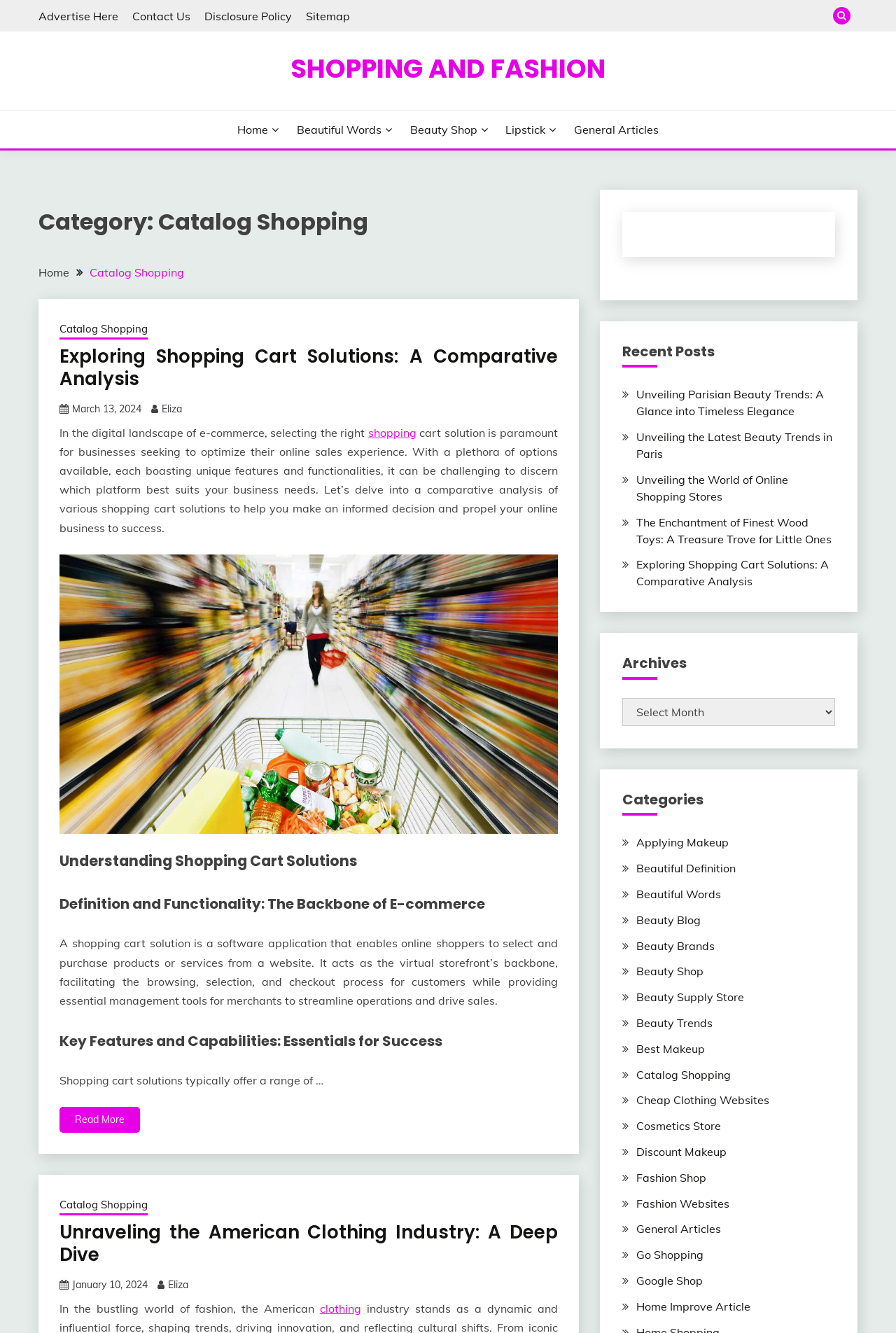Describe all the significant parts and information present on the webpage.

This webpage is about catalog shopping archives, focusing on shopping and fashion. At the top, there are several links, including "Advertise Here", "Contact Us", "Disclosure Policy", and "Sitemap", aligned horizontally. Next to these links, there is a button with a search icon. Below these elements, there is a prominent link "SHOPPING AND FASHION" and a few more links, including "Home", "Beautiful Words", "Beauty Shop", "Lipstick", and "General Articles", which are also aligned horizontally.

The main content of the webpage is divided into sections. The first section has a heading "Category: Catalog Shopping" and a navigation menu with breadcrumbs, showing the path "Home > Catalog Shopping". Below this, there is an article with a heading "Exploring Shopping Cart Solutions: A Comparative Analysis" and a brief summary of the article. The article is written by "Eliza" and was published on "March 13, 2024". The content of the article is divided into sections, including "Understanding Shopping Cart Solutions", "Key Features and Capabilities: Essentials for Success", and more.

Below the article, there is a section with a heading "Recent Posts", listing several links to other articles, including "Unveiling Parisian Beauty Trends: A Glance into Timeless Elegance", "Unveiling the Latest Beauty Trends in Paris", and more.

On the right side of the webpage, there are several sections, including "Archives", "Categories", and a list of links to various categories, such as "Applying Makeup", "Beautiful Definition", "Beauty Blog", and more. At the bottom of the webpage, there is a link with a search icon.